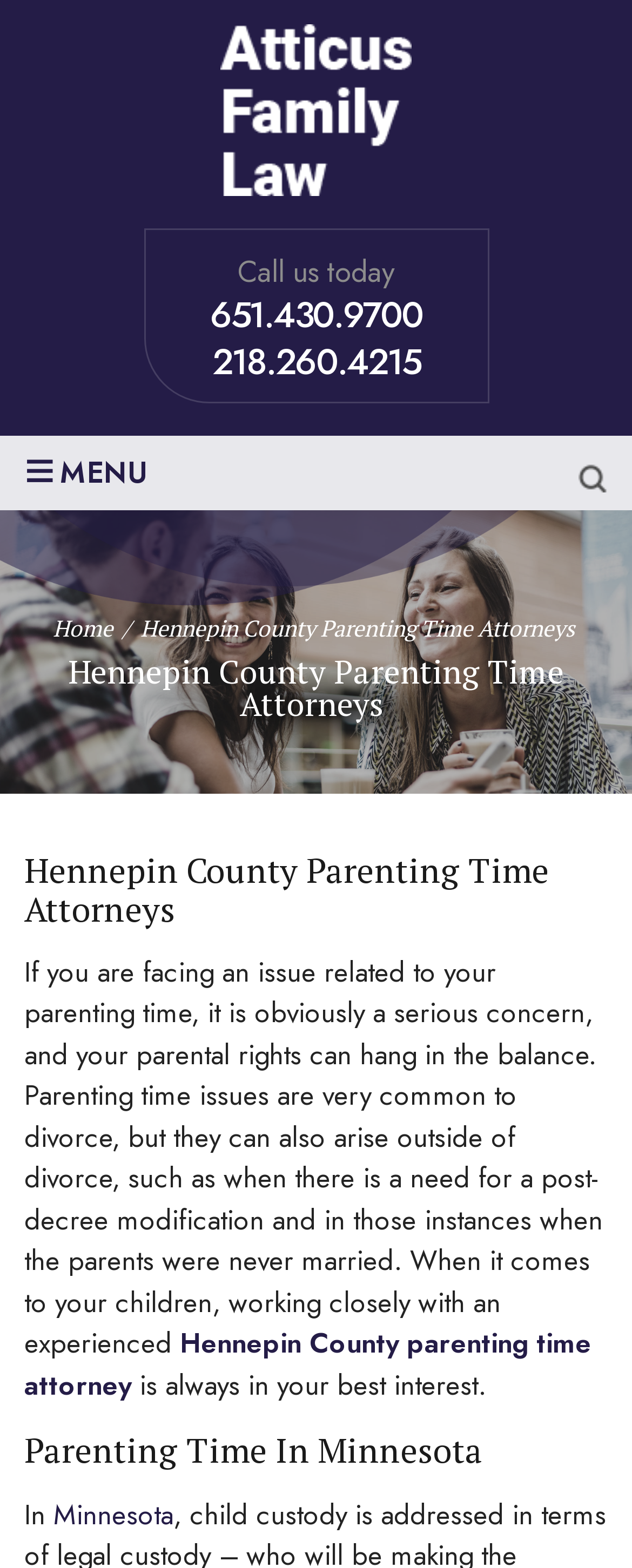What is the symbol on the top left corner of the webpage?
From the image, respond with a single word or phrase.

≡